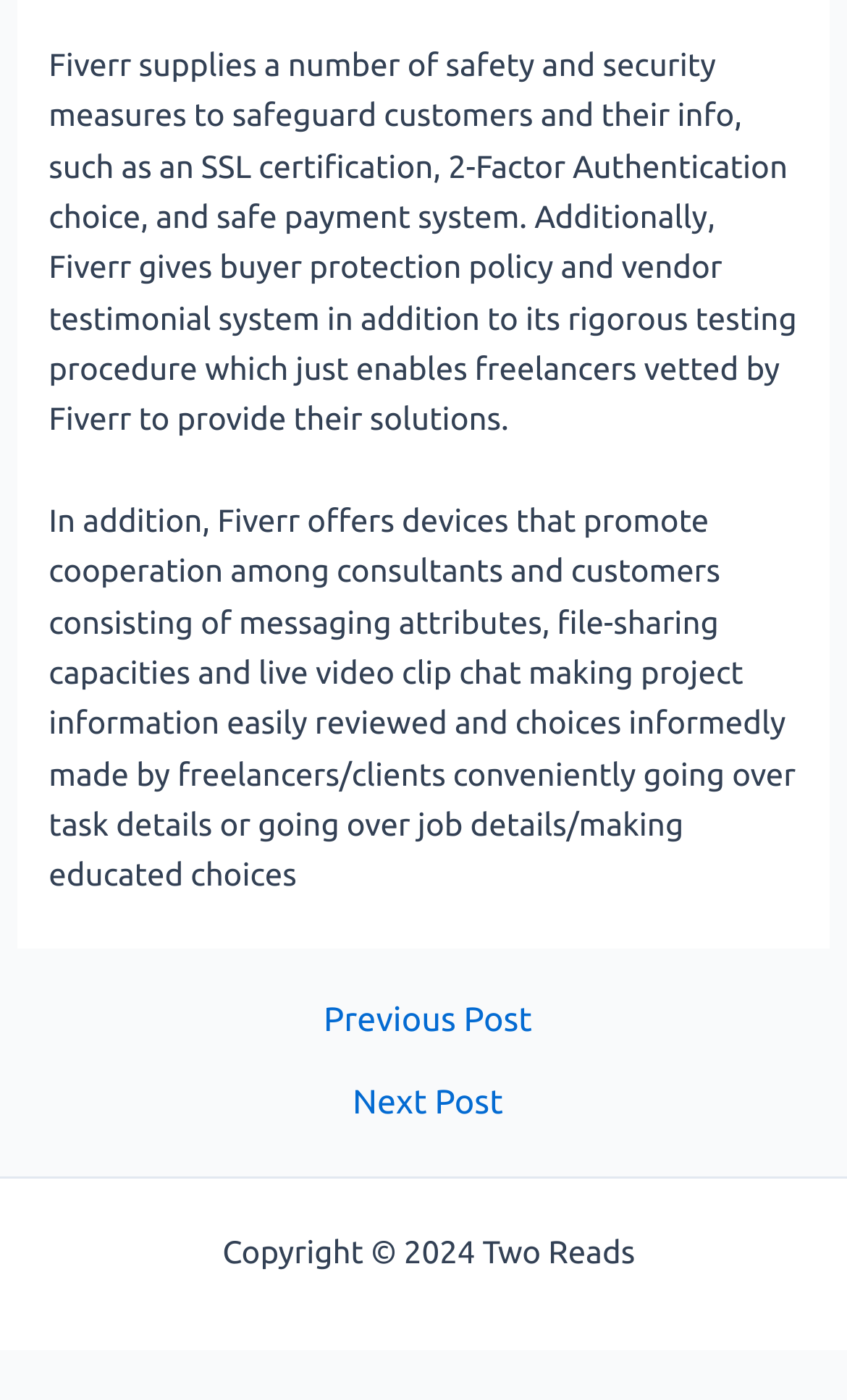What features does Fiverr offer for cooperation among consultants and customers?
Ensure your answer is thorough and detailed.

The webpage mentions that Fiverr provides devices that promote cooperation among consultants and customers, including messaging attributes, file-sharing capacities, and live video clip chat, making project information easily reviewed and choices informedly made by freelancers/clients conveniently discussing task details.